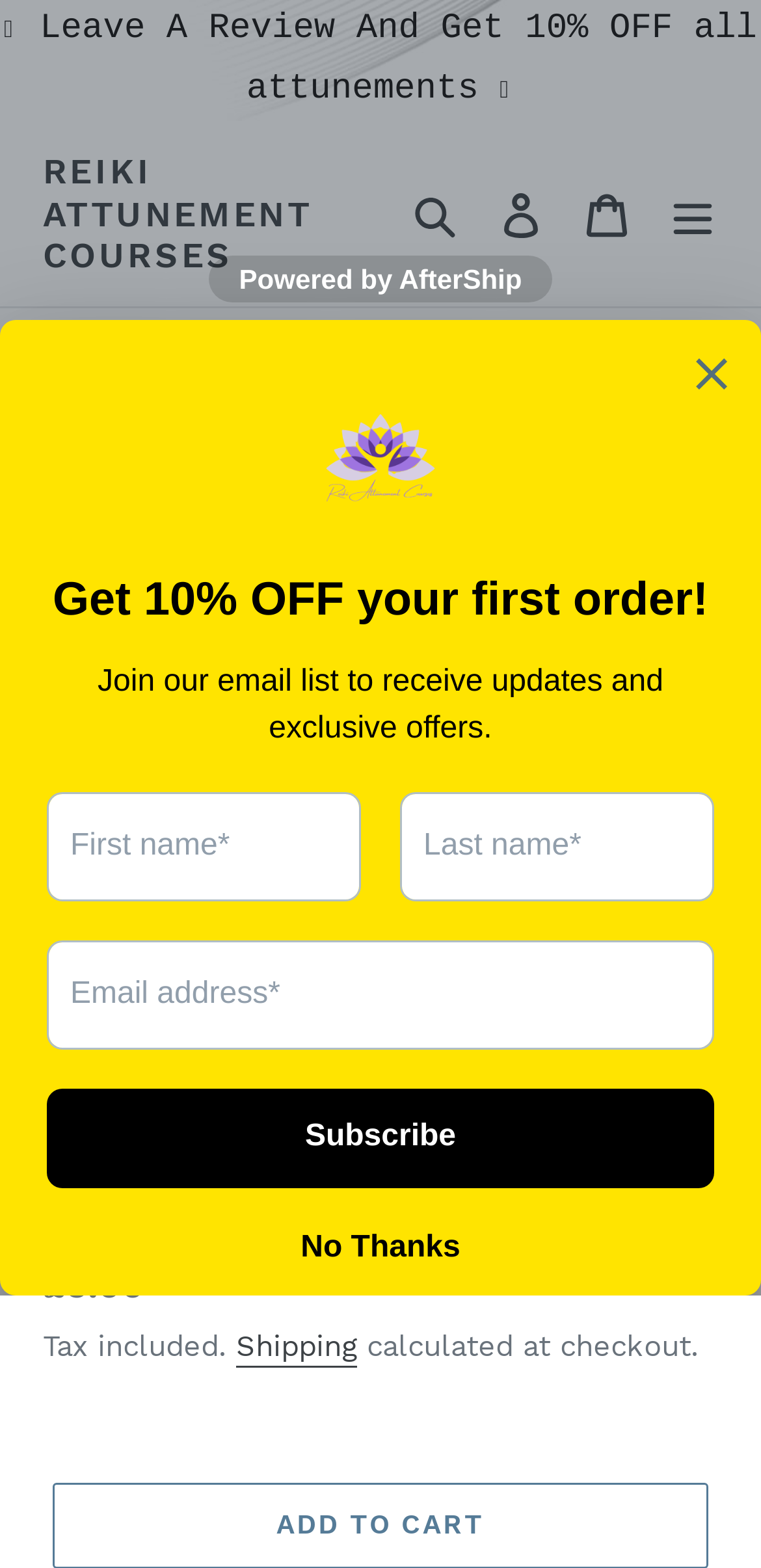Determine the bounding box for the UI element described here: "Add to cart".

[0.069, 0.945, 0.931, 1.0]